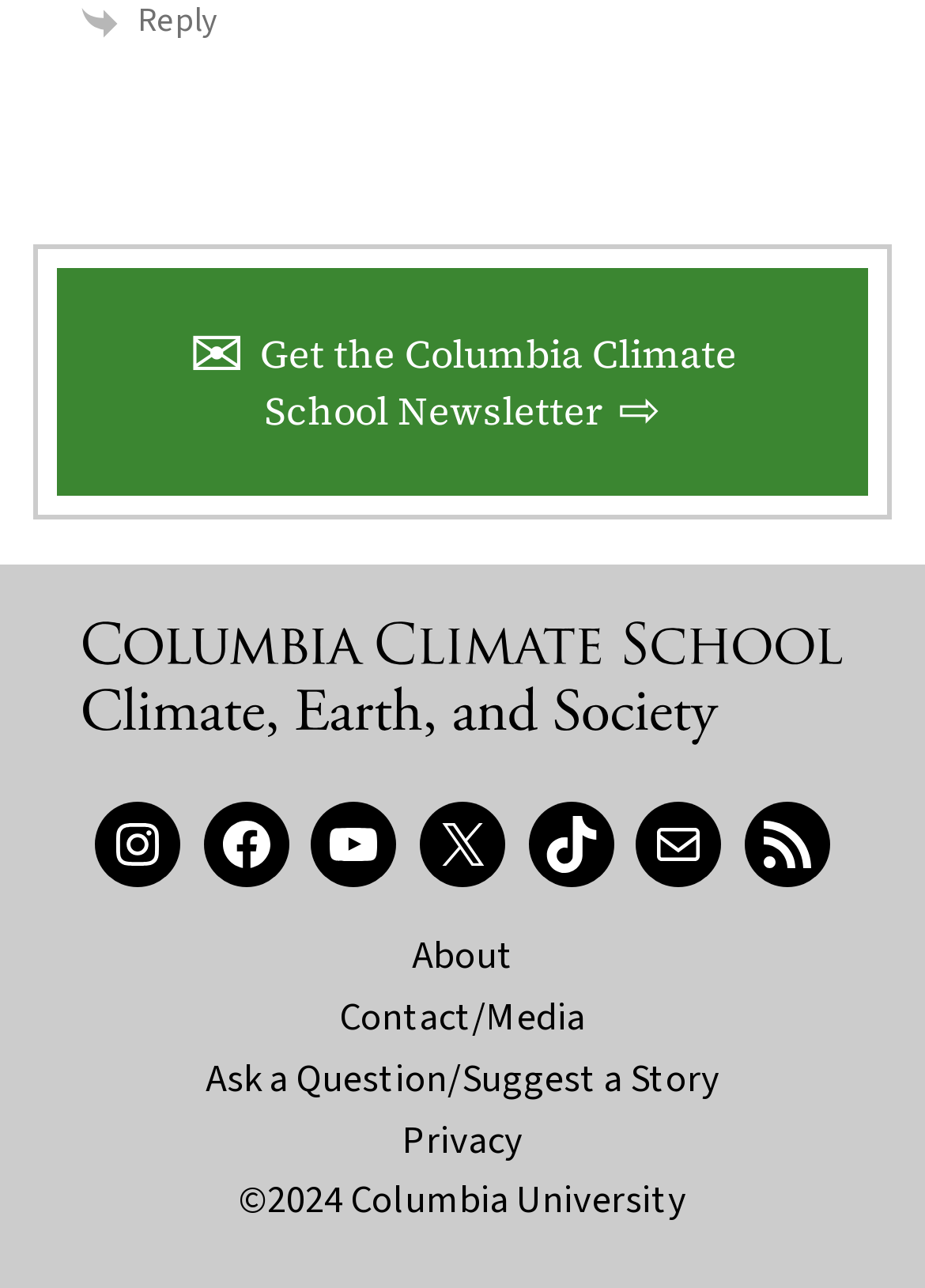Answer the question in one word or a short phrase:
What is the last link in the footer?

©2024 Columbia University